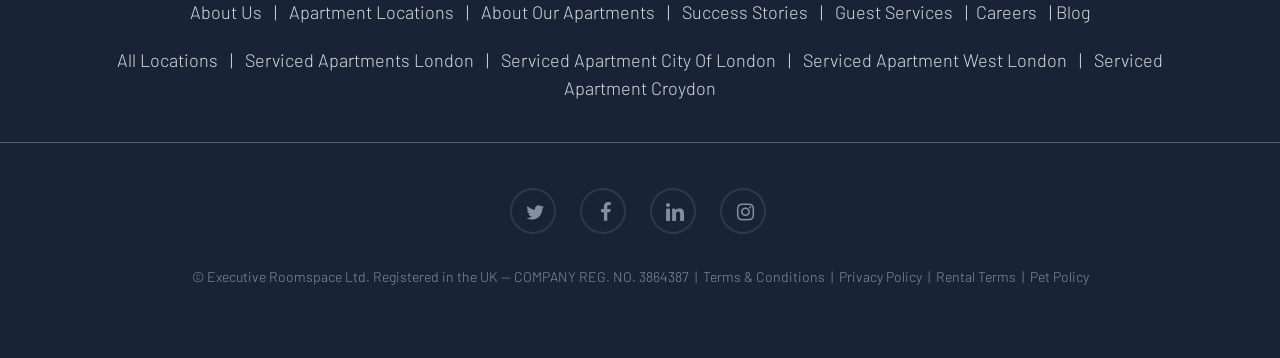Determine the bounding box coordinates of the area to click in order to meet this instruction: "Explore Serviced Apartments in London".

[0.191, 0.136, 0.37, 0.197]